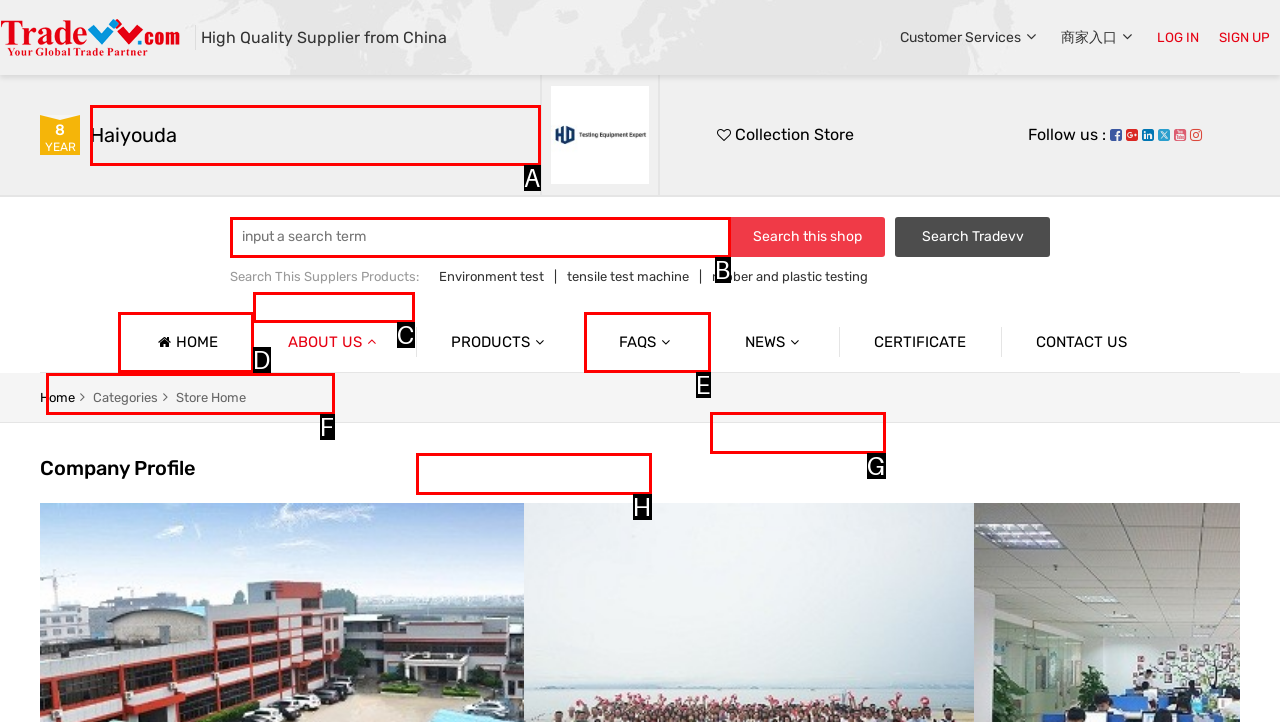From the provided options, pick the HTML element that matches the description: About HUDA Tester. Respond with the letter corresponding to your choice.

F